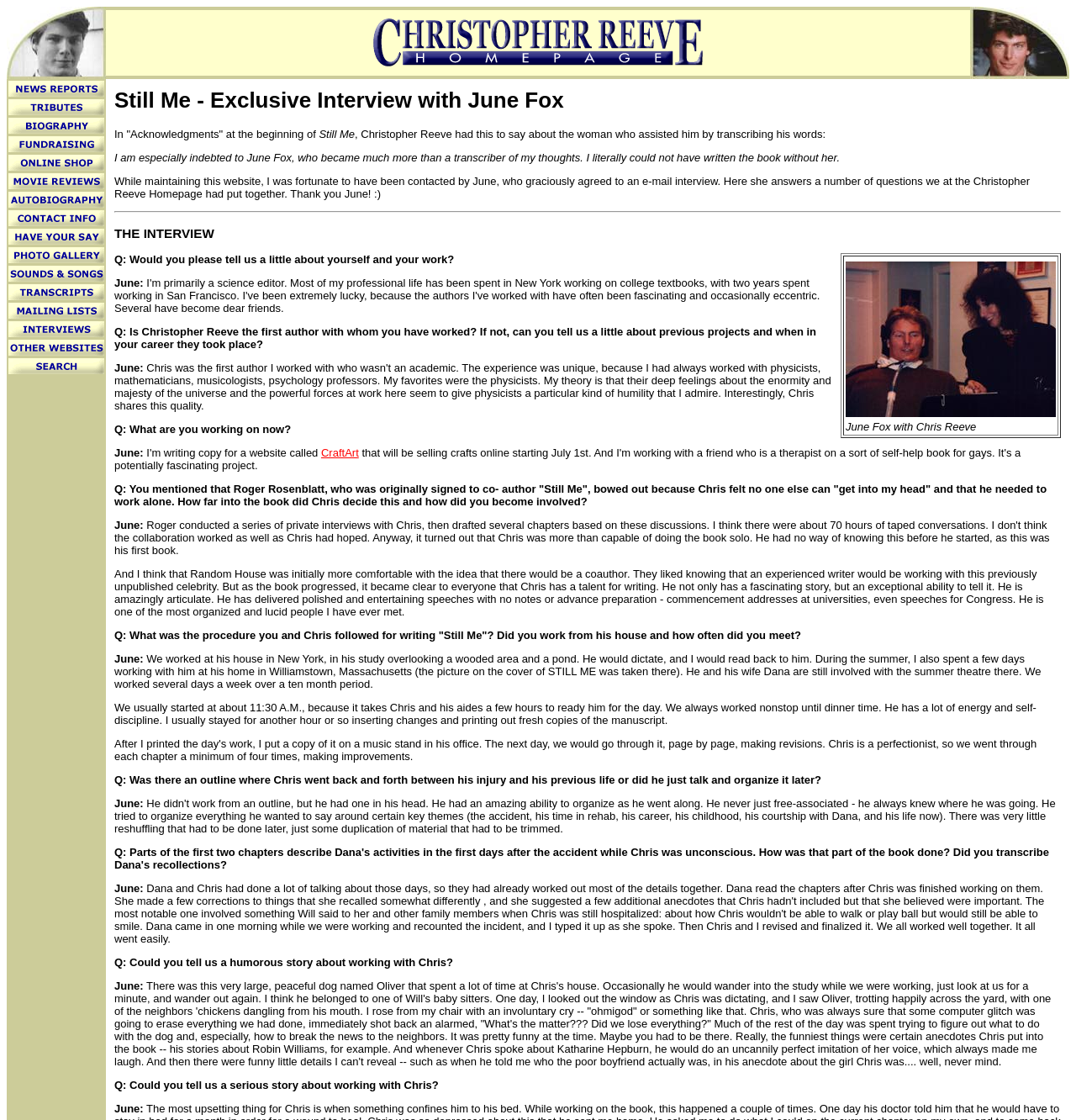Give a one-word or phrase response to the following question: What is the name of the website?

Christopher Reeve Homepage